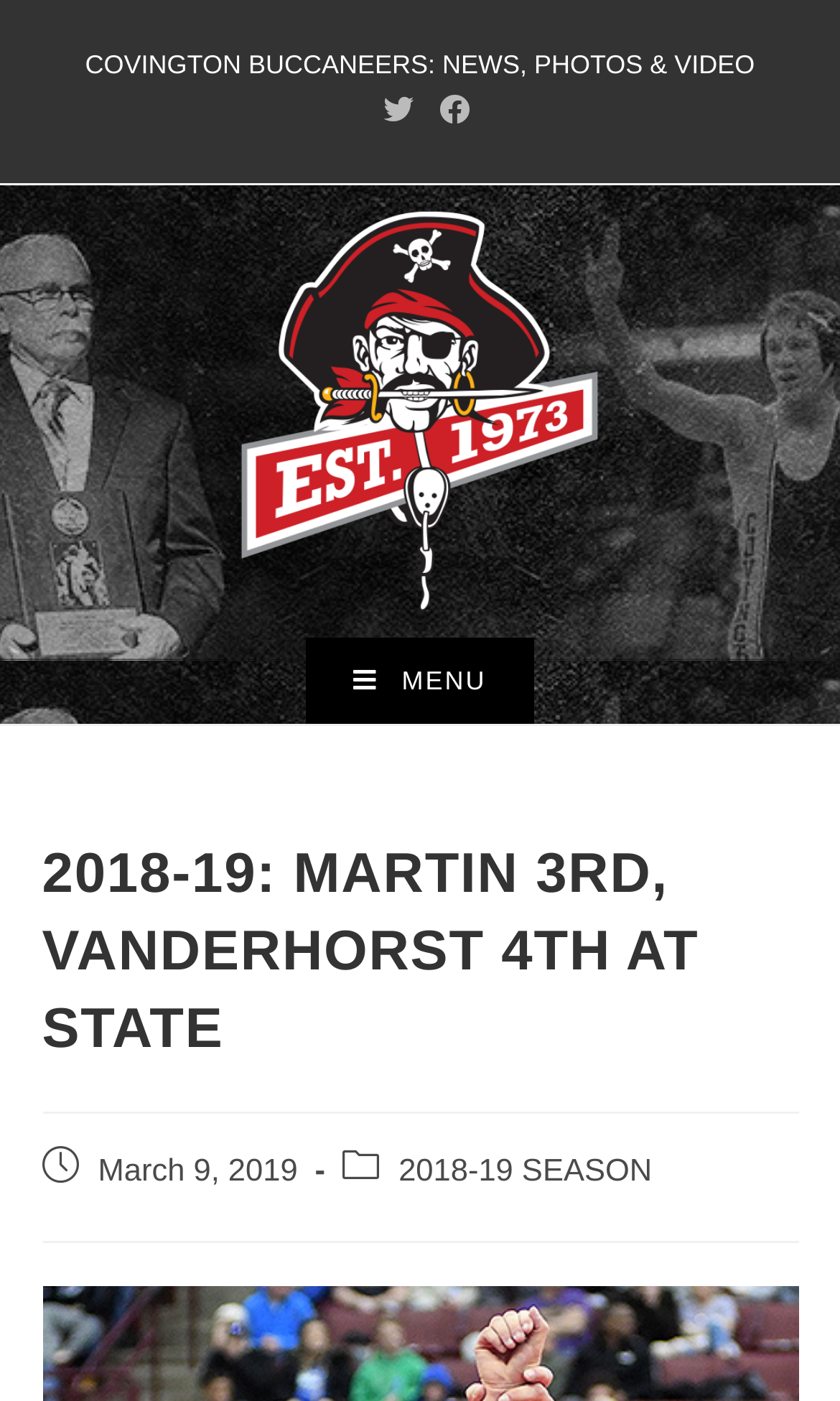What is the name of the wrestling team?
Please provide a detailed and thorough answer to the question.

I inferred this answer by looking at the image with the text 'Covington Buccaneers Wrestling' and the link with the same text, which suggests that it is the name of the wrestling team.